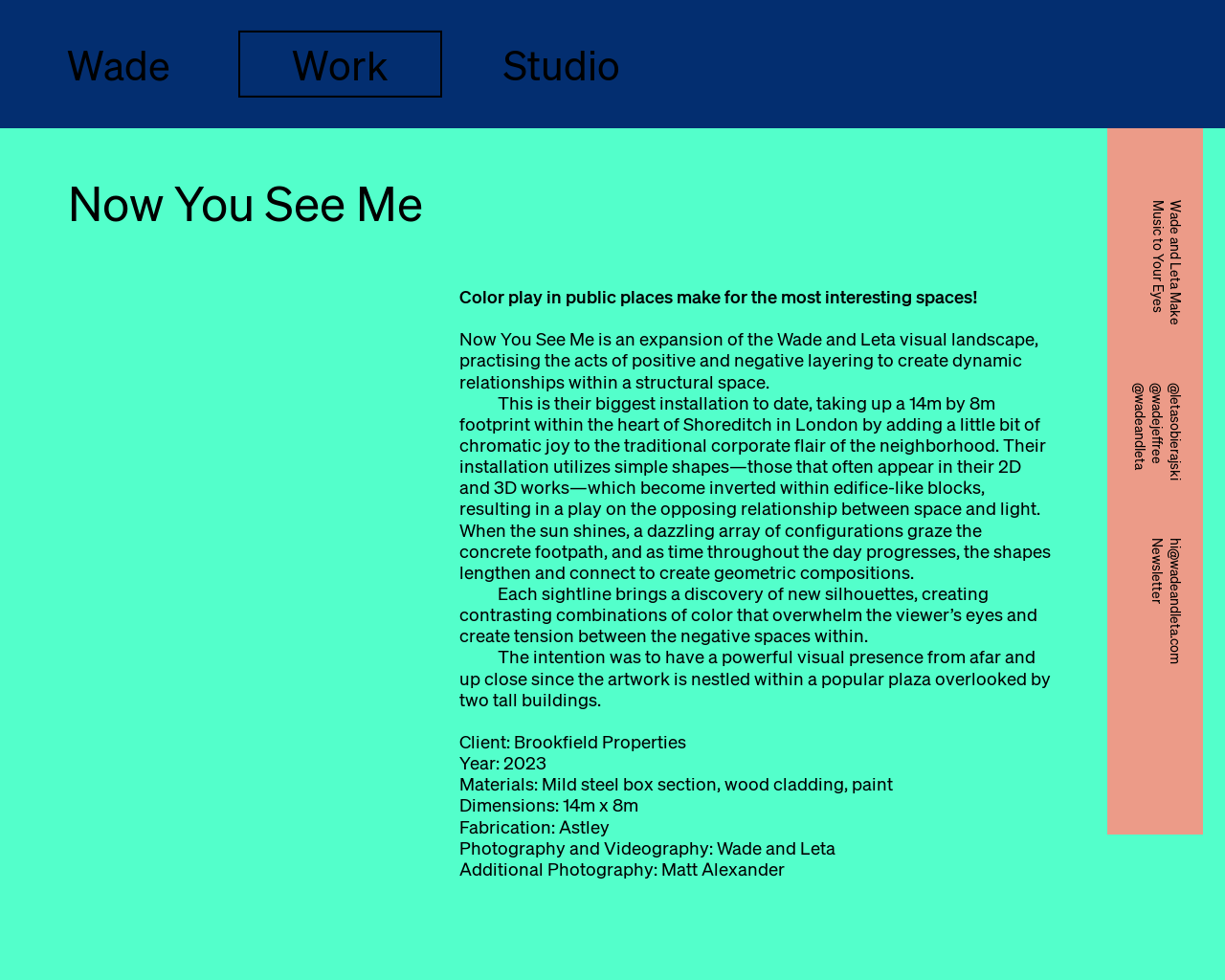Using the information in the image, give a comprehensive answer to the question: 
What is the material used for the installation?

The material used for the installation can be found in the detailed description of the installation. The description mentions that the materials used are mild steel box section, wood cladding, and paint. This information is provided in the section that describes the installation's dimensions, fabrication, and photography.